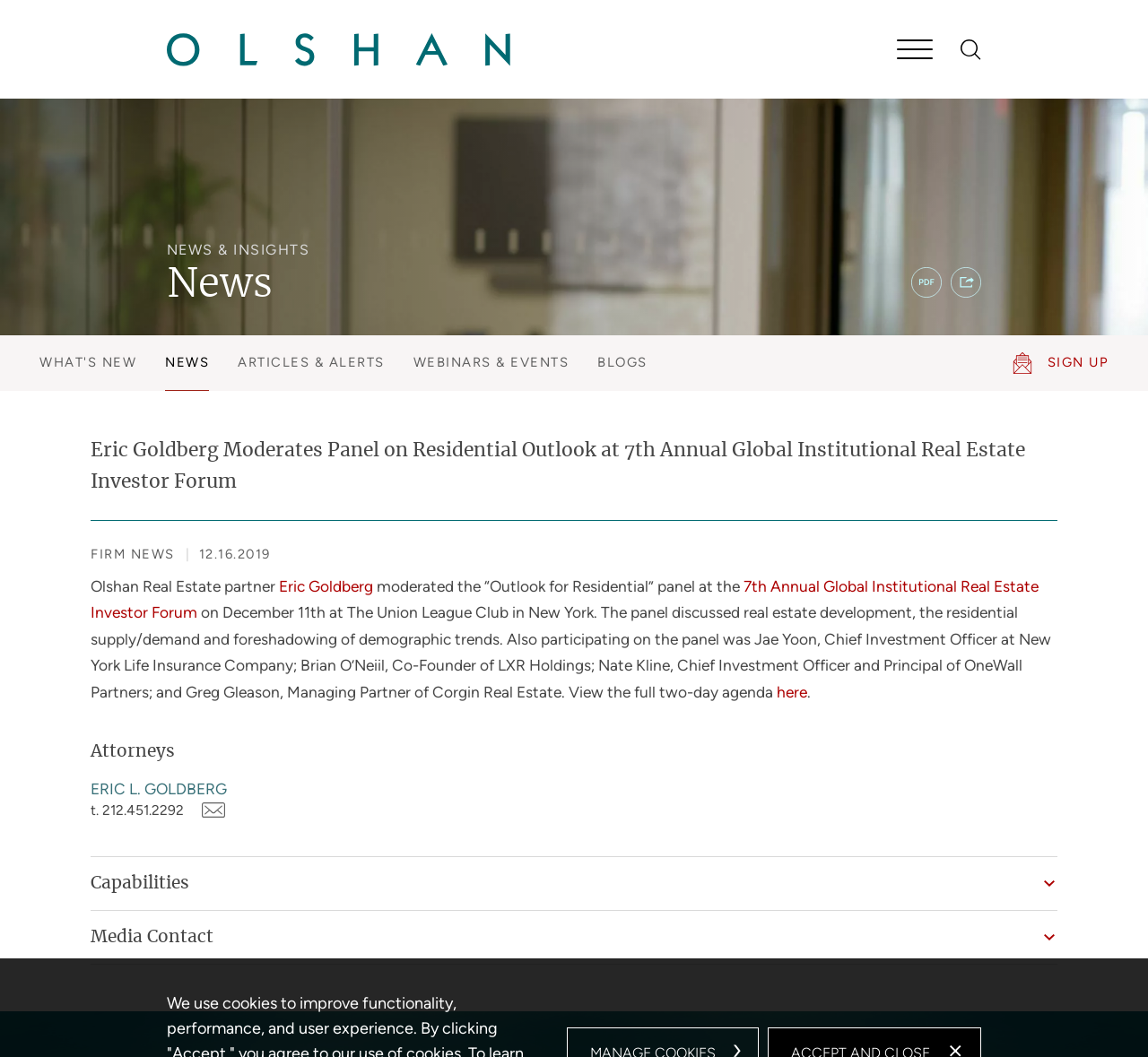Please provide a comprehensive answer to the question below using the information from the image: What is the date of the 7th Annual Global Institutional Real Estate Investor Forum?

I found the answer by reading the text of the webpage, which mentions that the forum took place on December 11th at The Union League Club in New York.